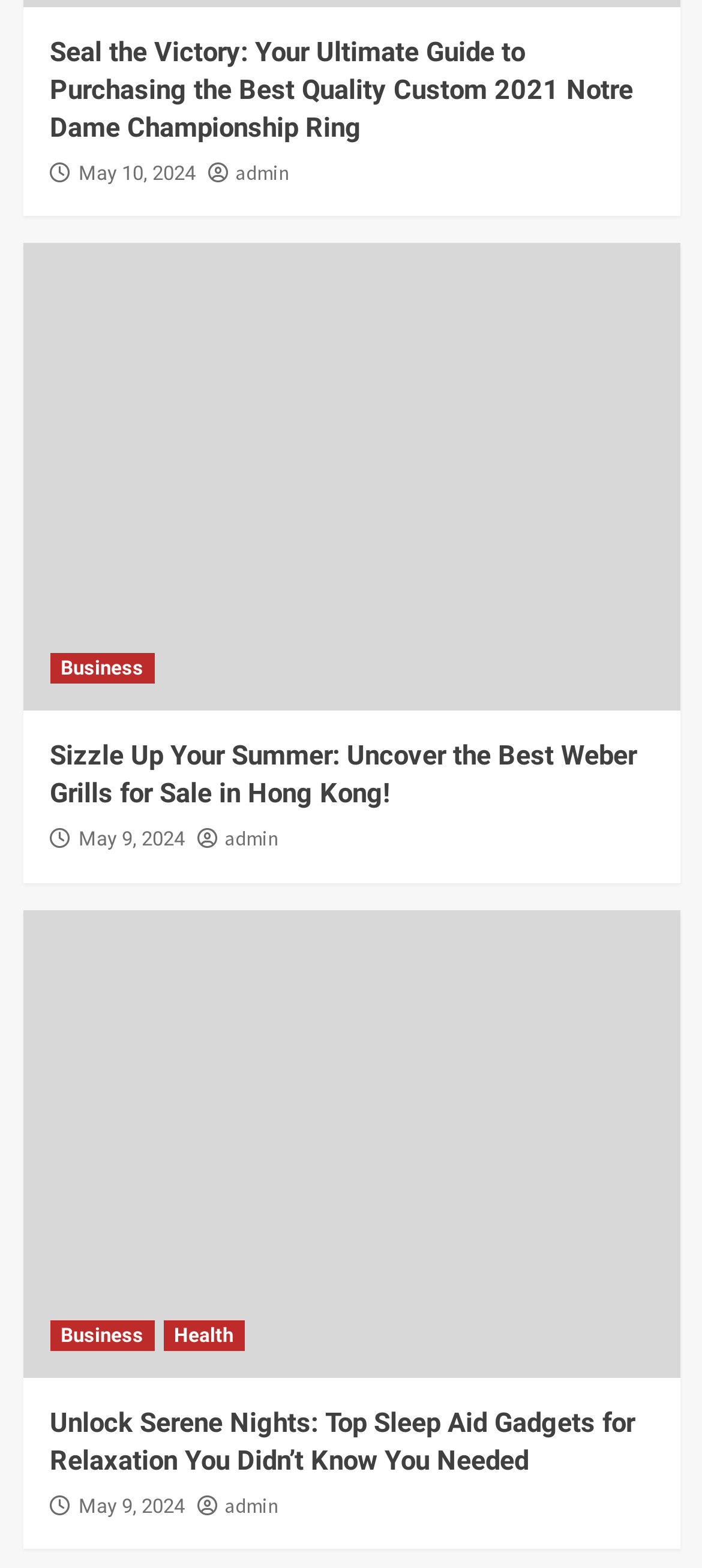Determine the coordinates of the bounding box for the clickable area needed to execute this instruction: "read about custom 2021 Notre Dame Championship Ring".

[0.071, 0.021, 0.929, 0.094]